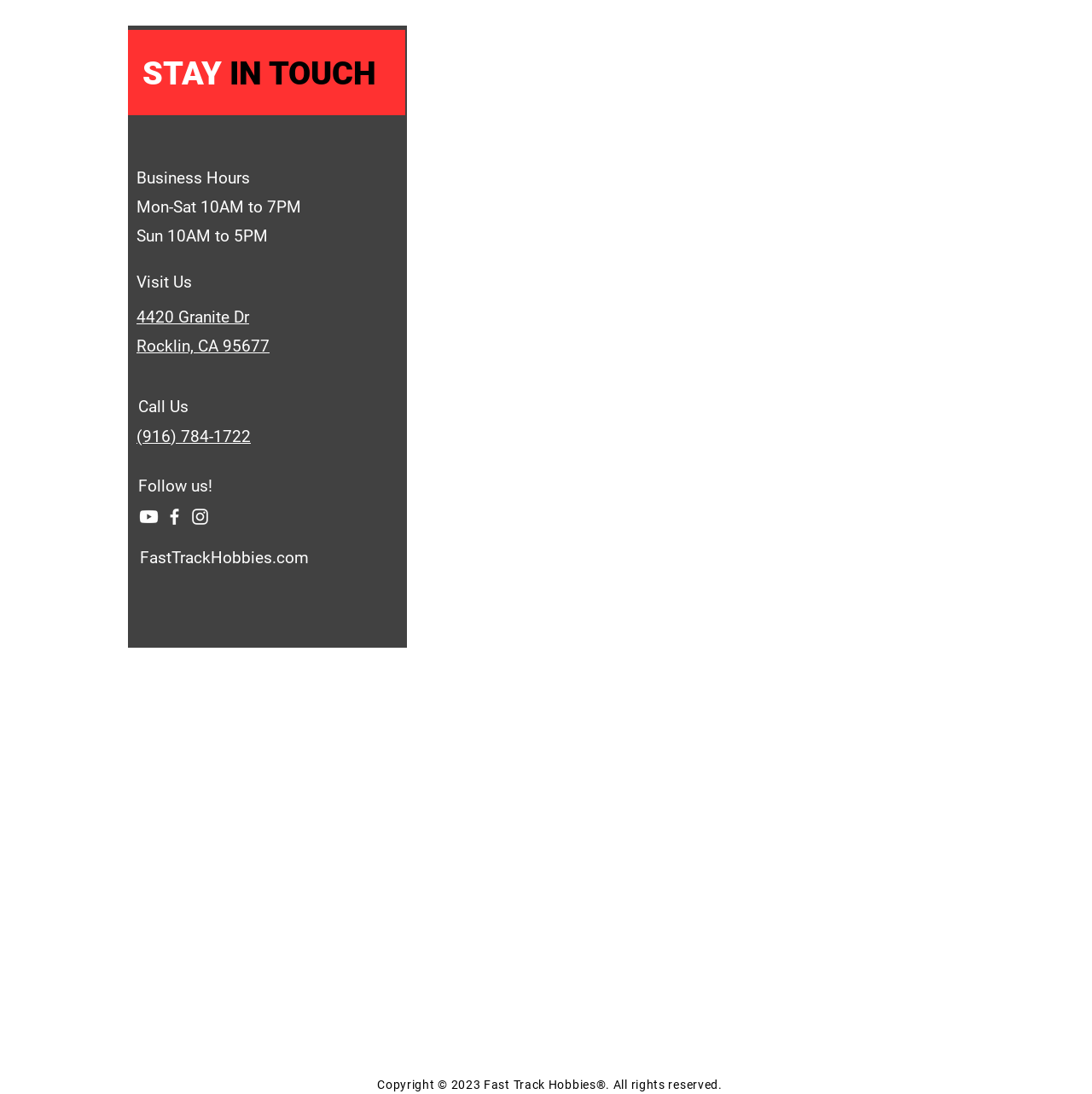What is the phone number to call?
Refer to the image and offer an in-depth and detailed answer to the question.

I looked for the contact information on the webpage and found the 'Call Us' section, which displays the phone number to call. The phone number is (916) 784-1722.